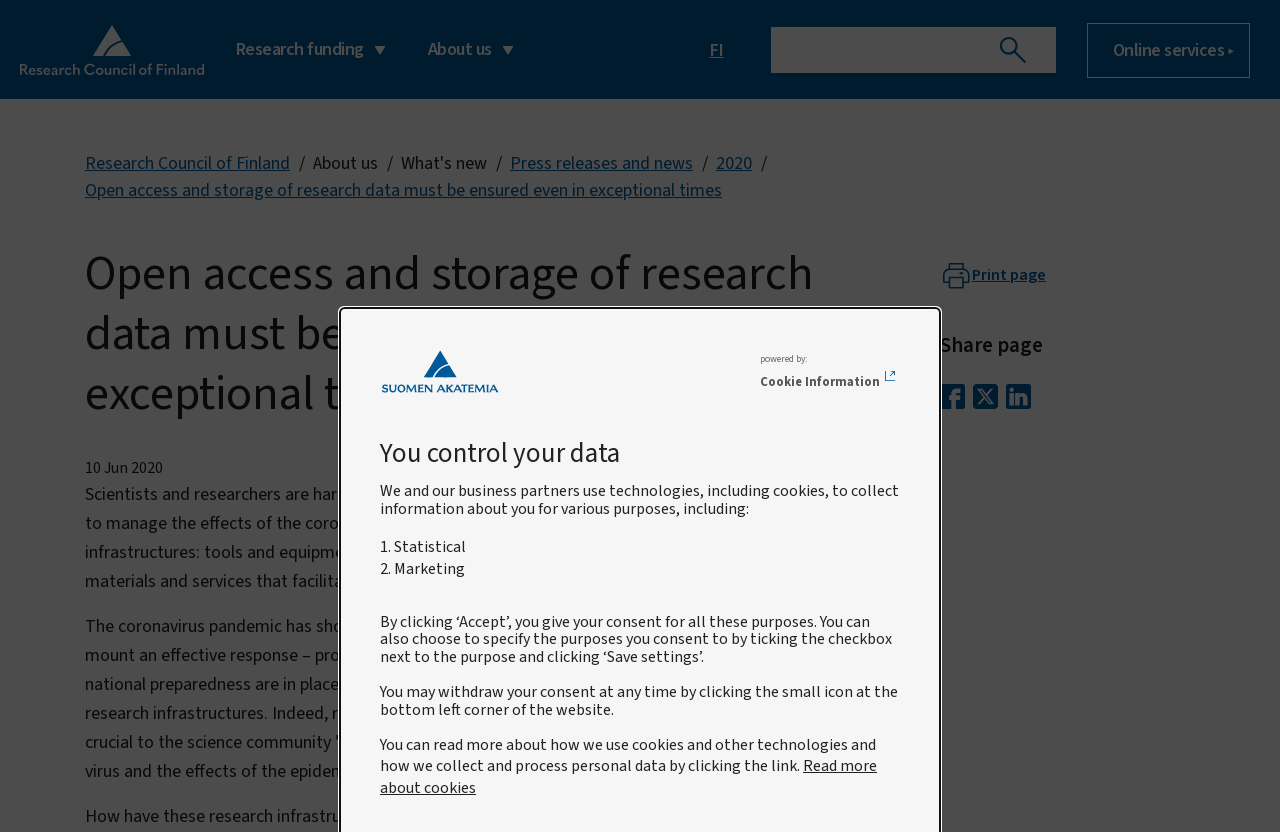Determine the bounding box coordinates for the area you should click to complete the following instruction: "Read more about cookies".

[0.297, 0.907, 0.685, 0.96]